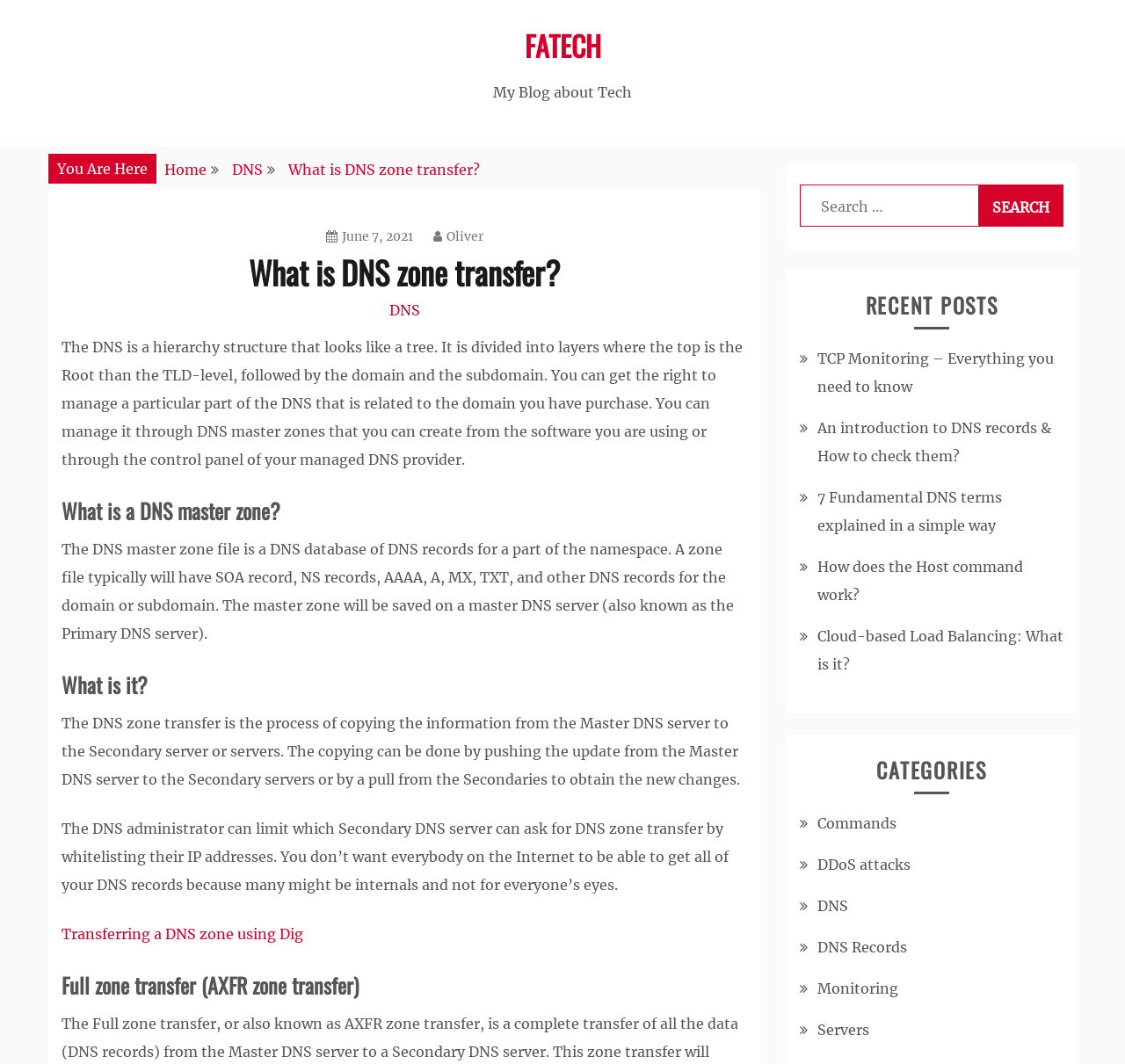What is the hierarchy structure of DNS?
Look at the screenshot and respond with a single word or phrase.

Tree-like structure